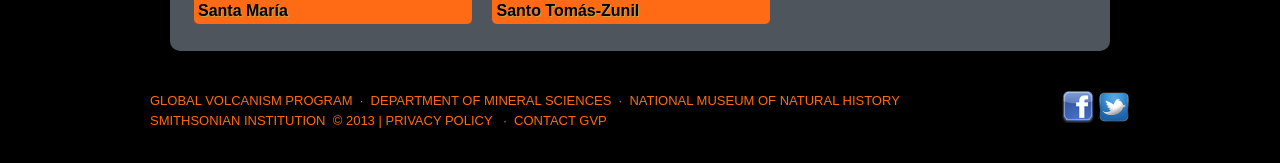Please determine the bounding box coordinates of the element to click in order to execute the following instruction: "Click the Facebook Icon". The coordinates should be four float numbers between 0 and 1, specified as [left, top, right, bottom].

[0.83, 0.568, 0.855, 0.66]